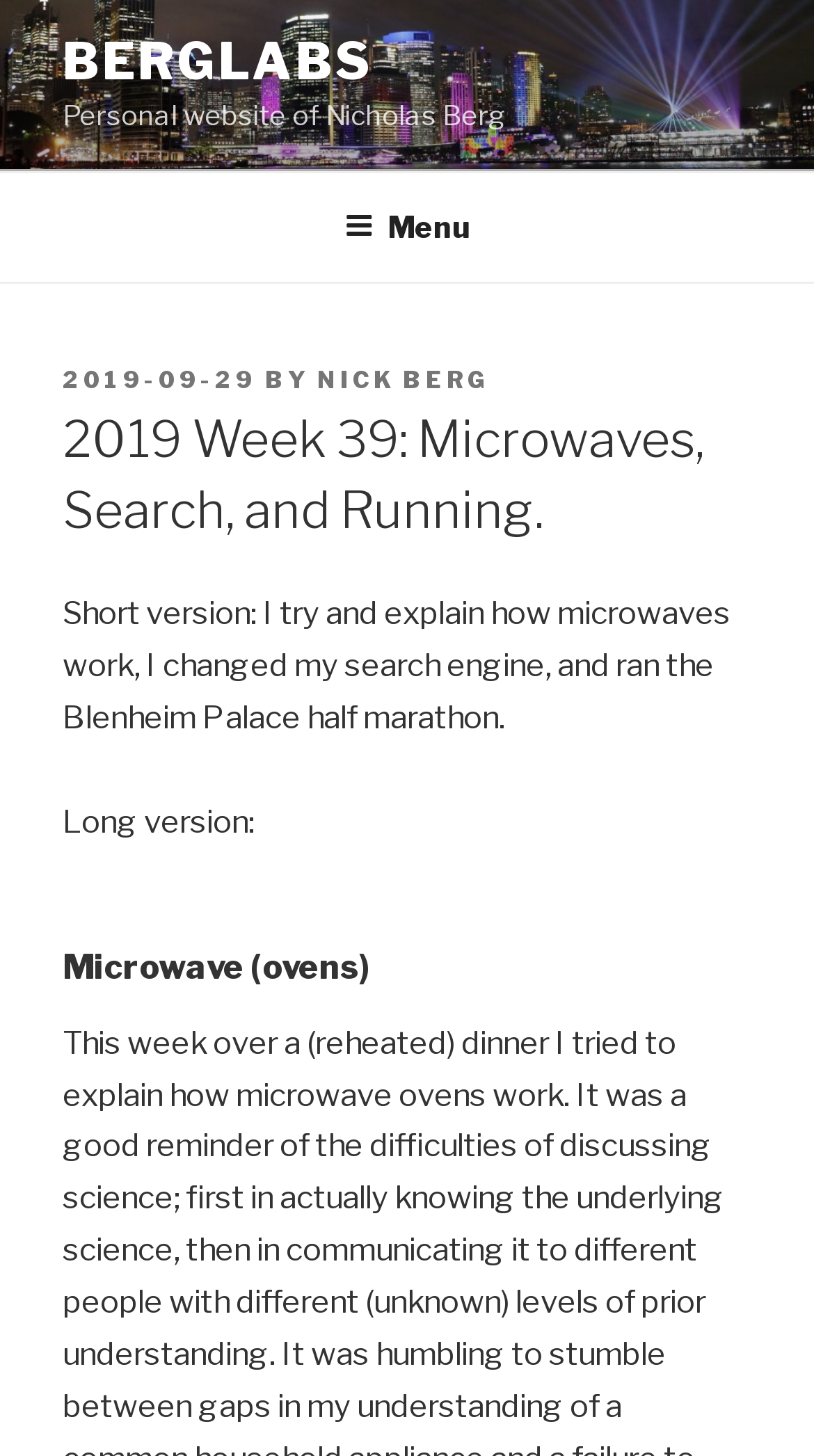What is the name of the website owner?
Please use the visual content to give a single word or phrase answer.

Nicholas Berg